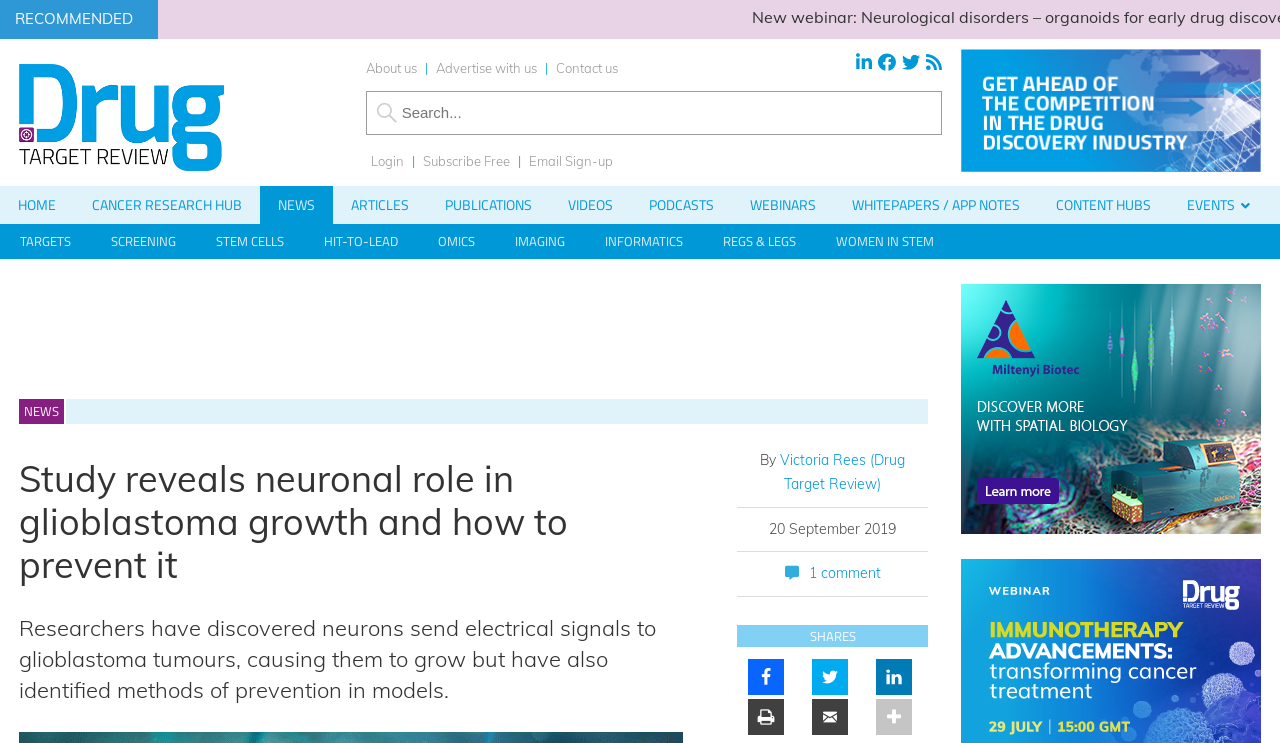Please identify the bounding box coordinates of the clickable area that will fulfill the following instruction: "Subscribe for free". The coordinates should be in the format of four float numbers between 0 and 1, i.e., [left, top, right, bottom].

[0.33, 0.205, 0.398, 0.227]